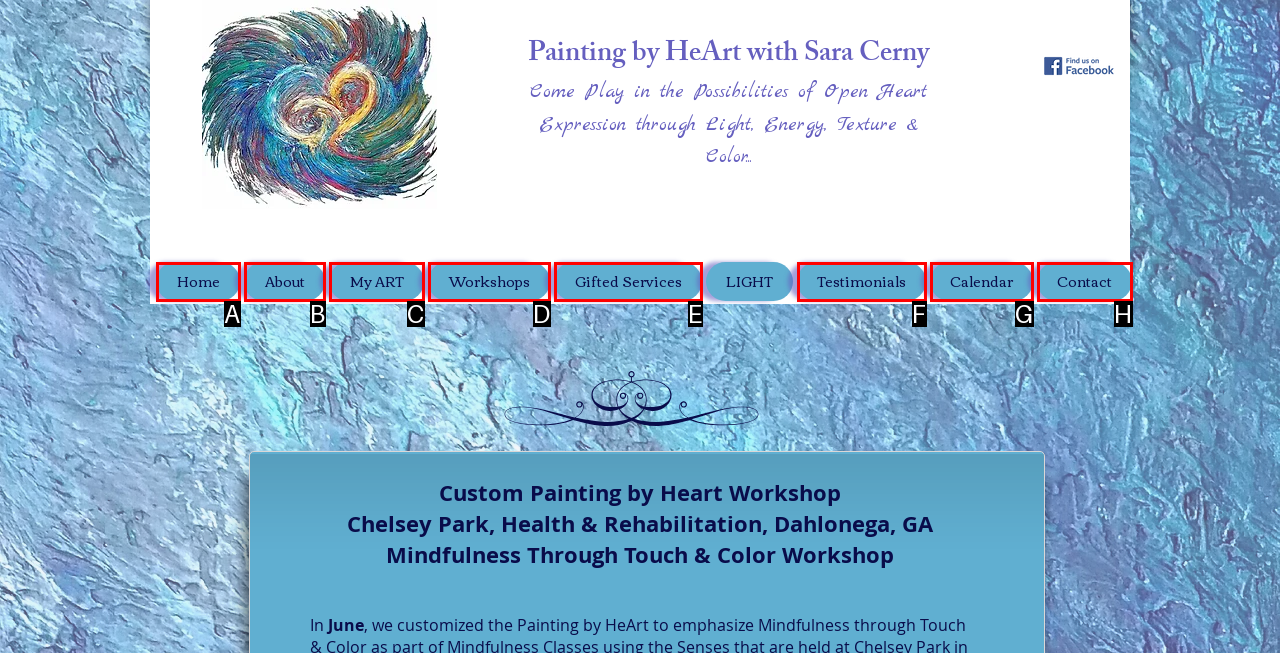Identify the letter of the UI element that corresponds to: Gifted Services
Respond with the letter of the option directly.

E